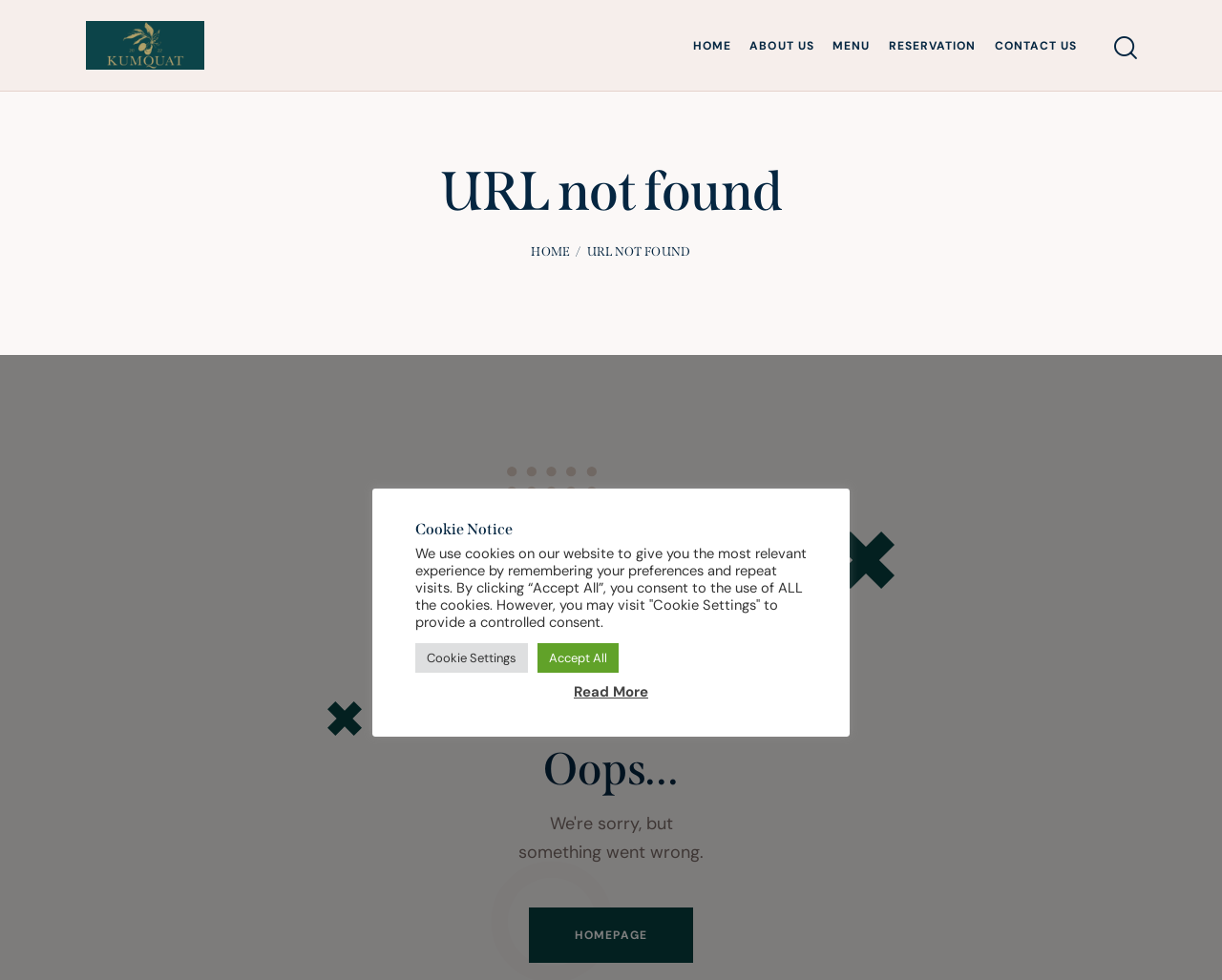Highlight the bounding box coordinates of the element that should be clicked to carry out the following instruction: "read more about the restaurant". The coordinates must be given as four float numbers ranging from 0 to 1, i.e., [left, top, right, bottom].

[0.47, 0.696, 0.53, 0.716]